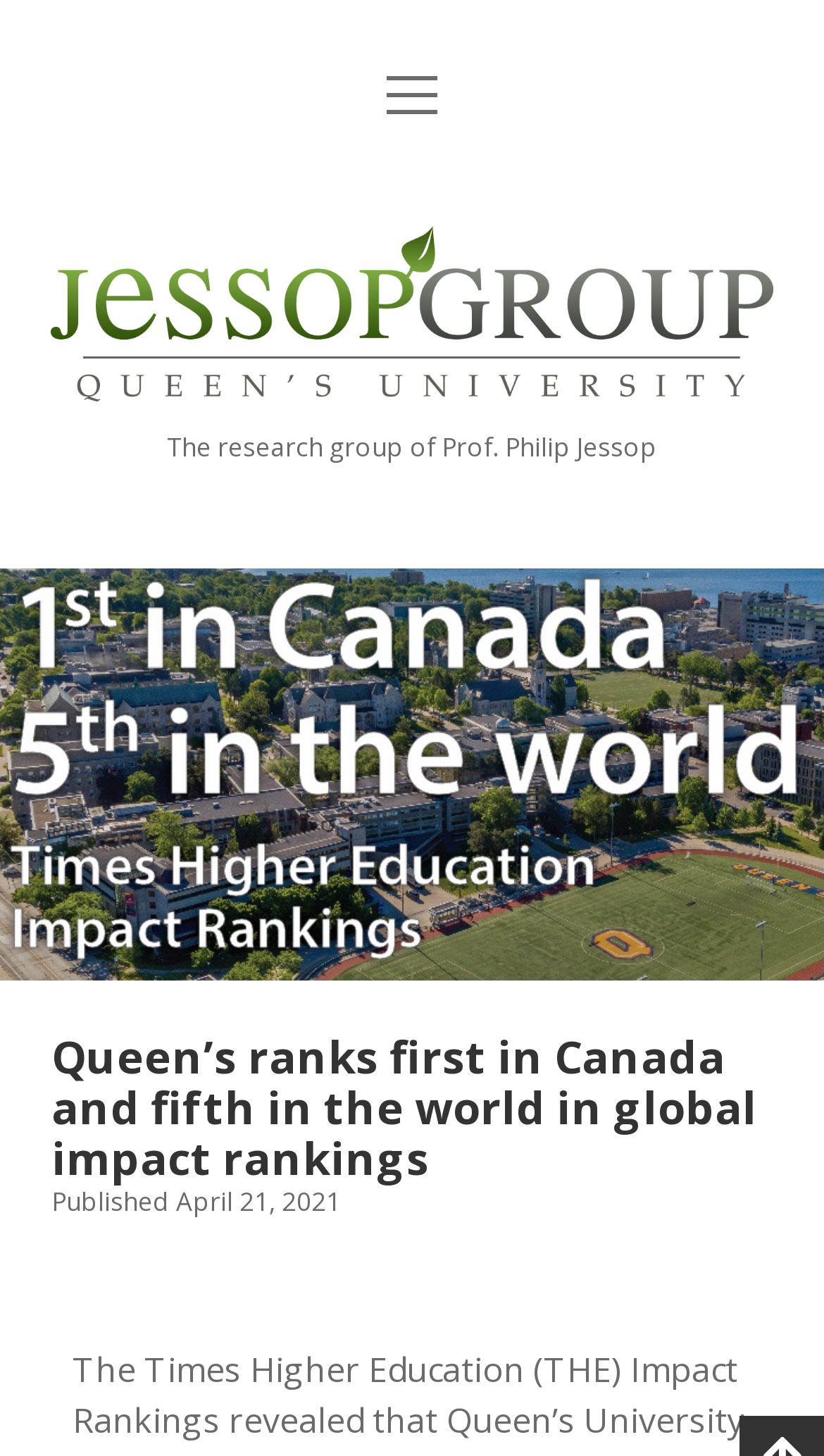How many research areas are listed?
Please provide an in-depth and detailed response to the question.

I counted the number of research areas listed, which are 'Fuels and Chemicals from Biomass', 'Switchable Solvents', 'Switchable Surfactants and Coatings', and 'Separating Water from Aqueous Mixtures'. There are 4 research areas listed.